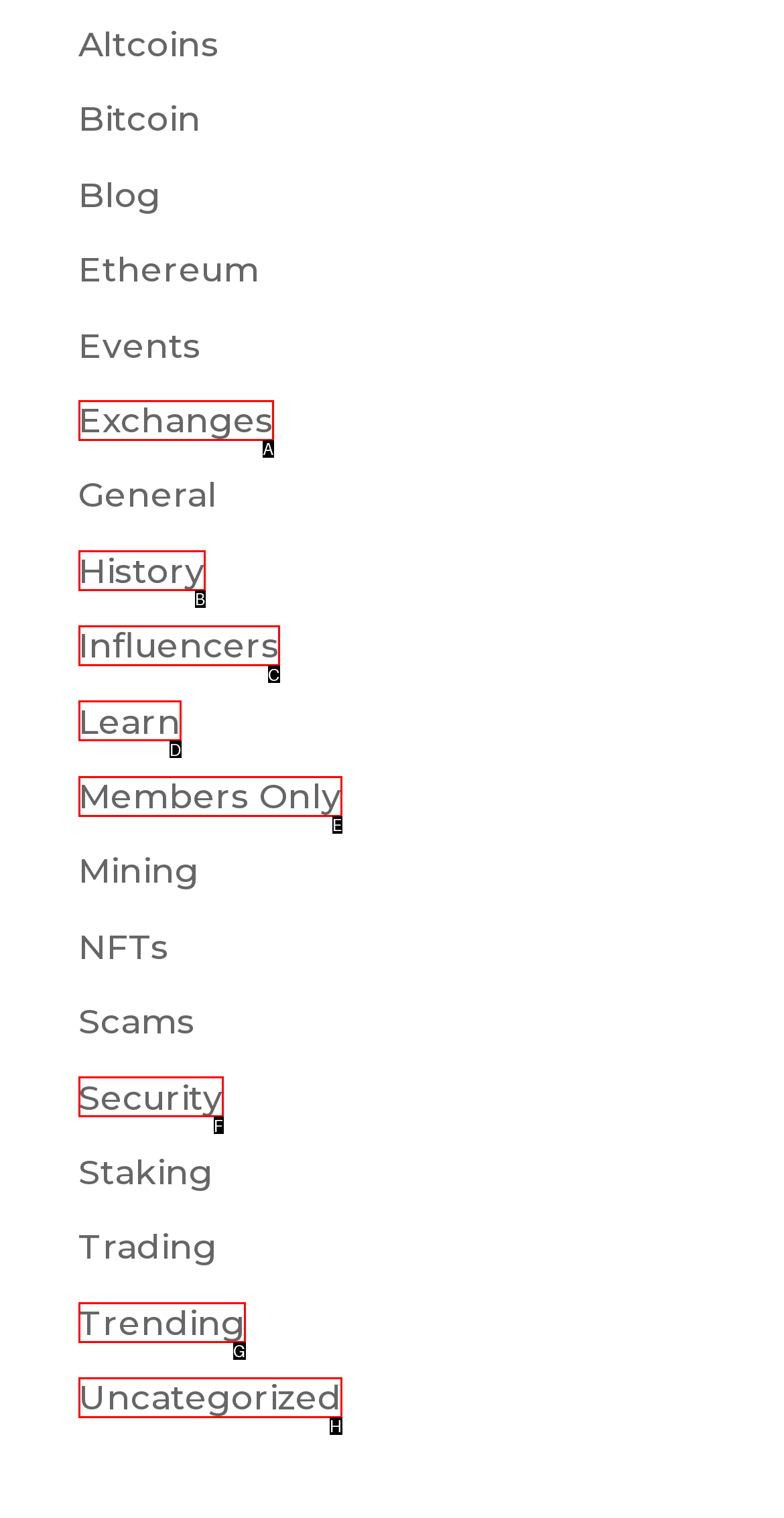Using the provided description: Members Only, select the most fitting option and return its letter directly from the choices.

E